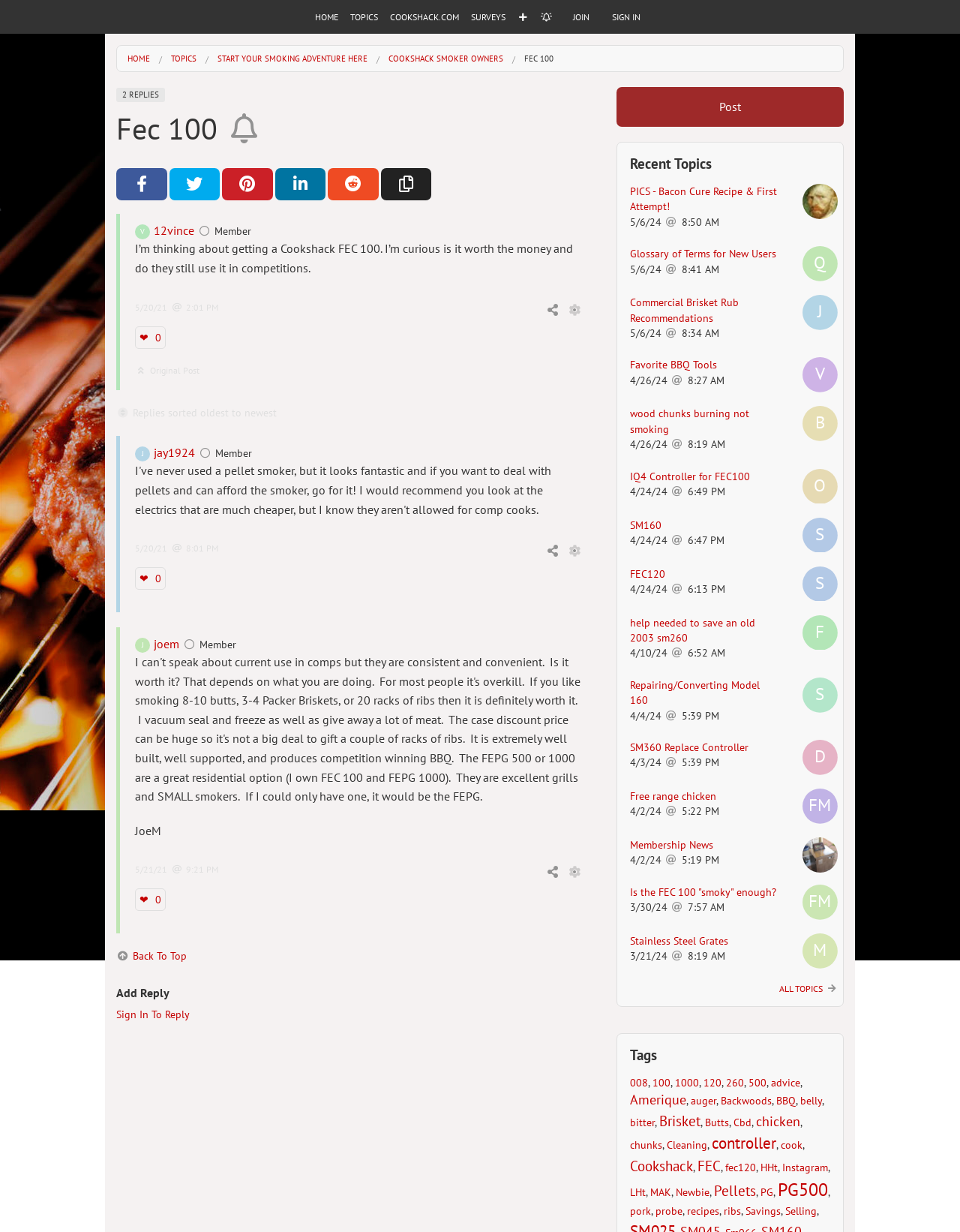How many social media sharing buttons are there?
Look at the screenshot and give a one-word or phrase answer.

5